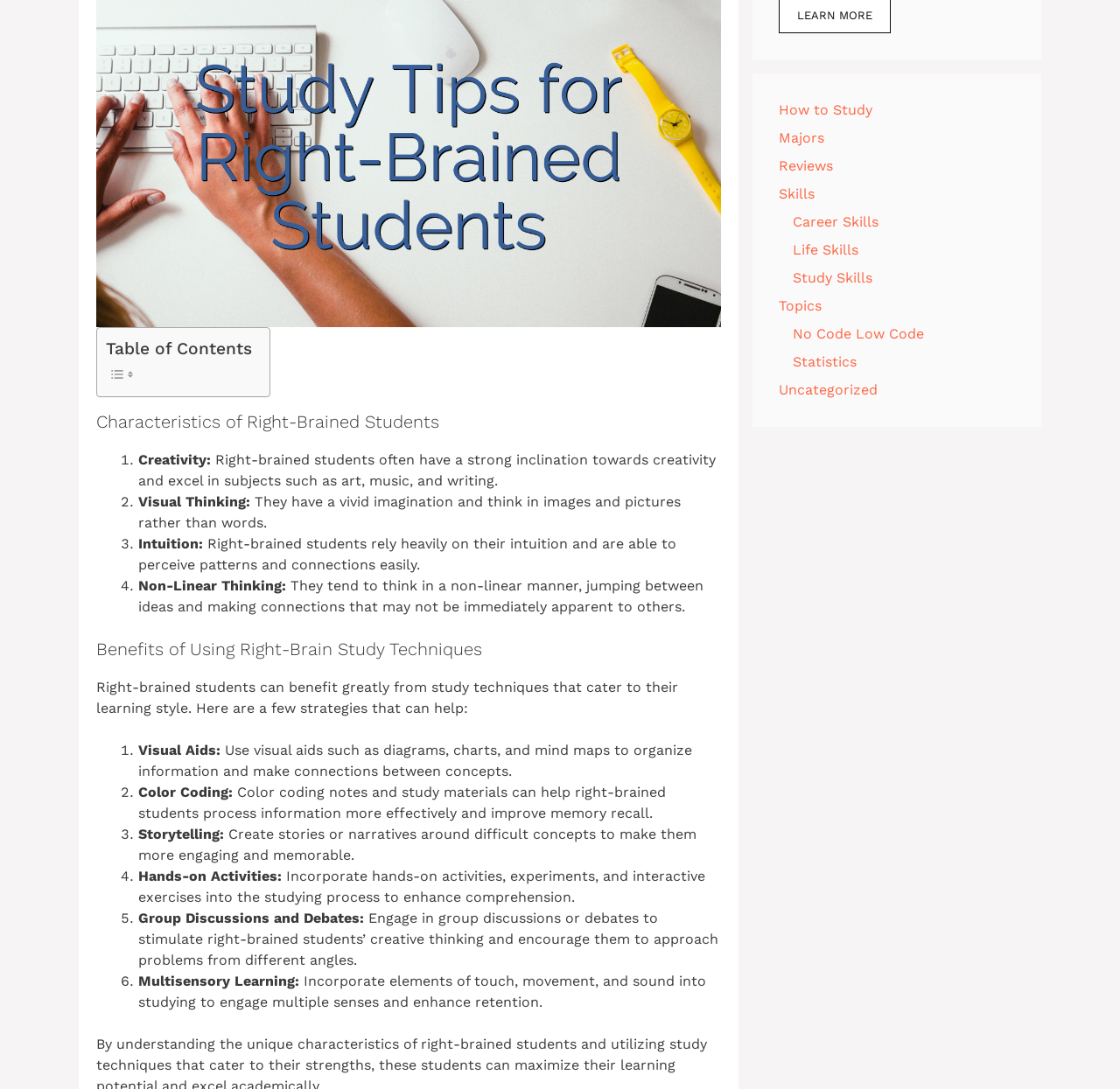Find the bounding box coordinates for the UI element that matches this description: "Life Skills".

[0.708, 0.222, 0.766, 0.237]